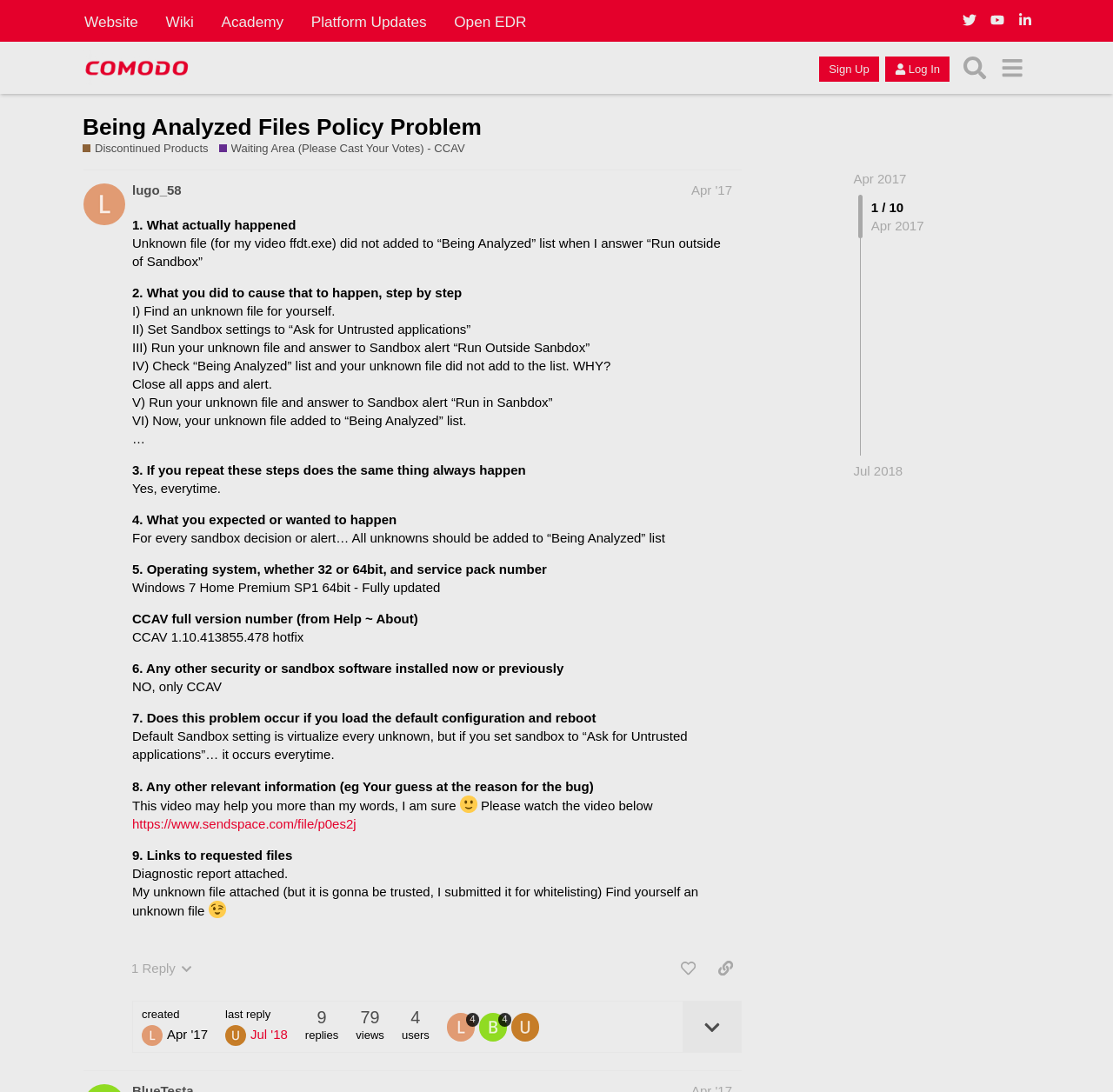Locate the bounding box coordinates of the clickable region to complete the following instruction: "Click on the 'Sign Up' button."

[0.736, 0.052, 0.79, 0.075]